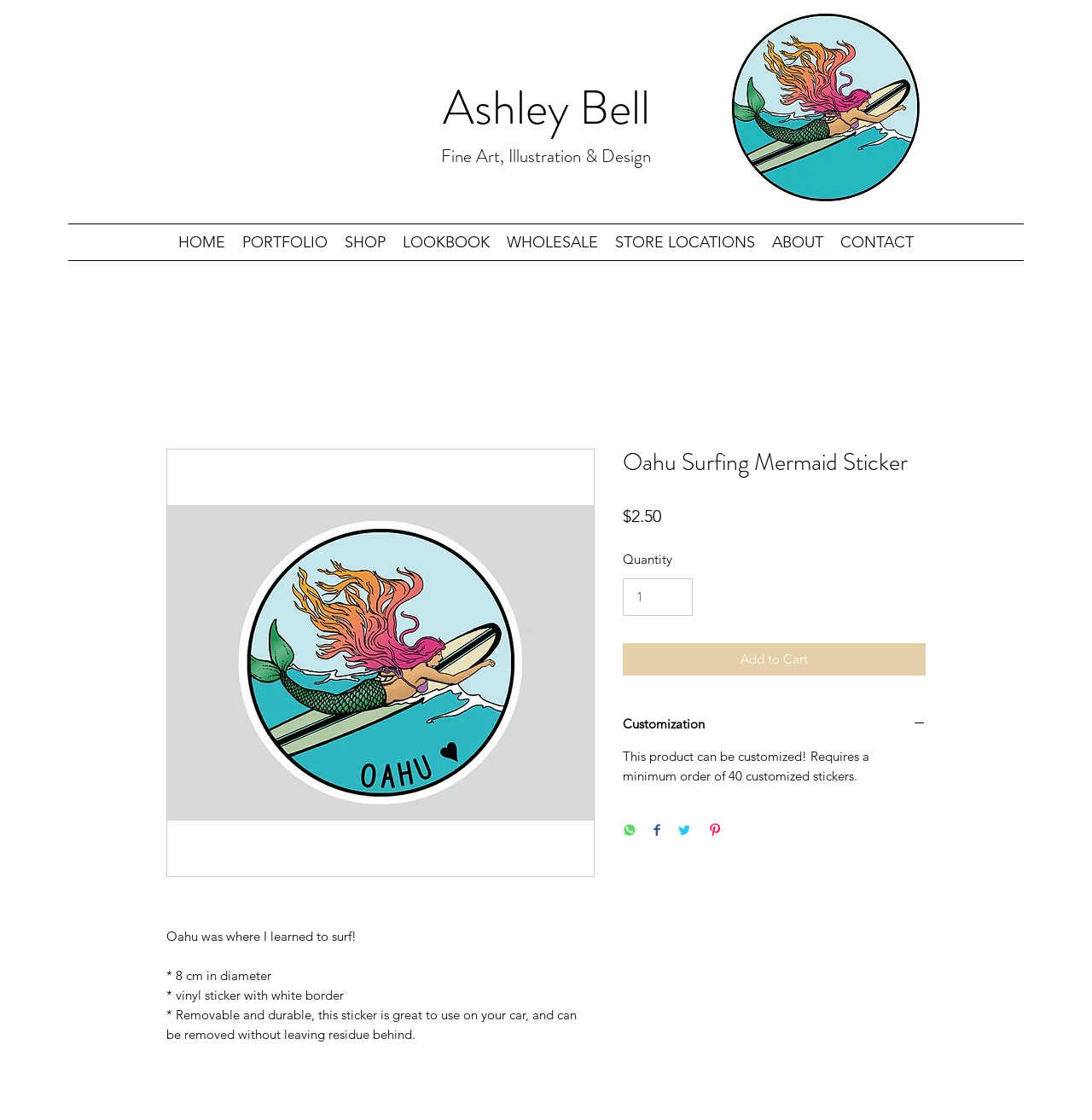Please determine the bounding box coordinates of the element to click in order to execute the following instruction: "Click on the 'Add to Cart' button". The coordinates should be four float numbers between 0 and 1, specified as [left, top, right, bottom].

[0.57, 0.574, 0.848, 0.603]